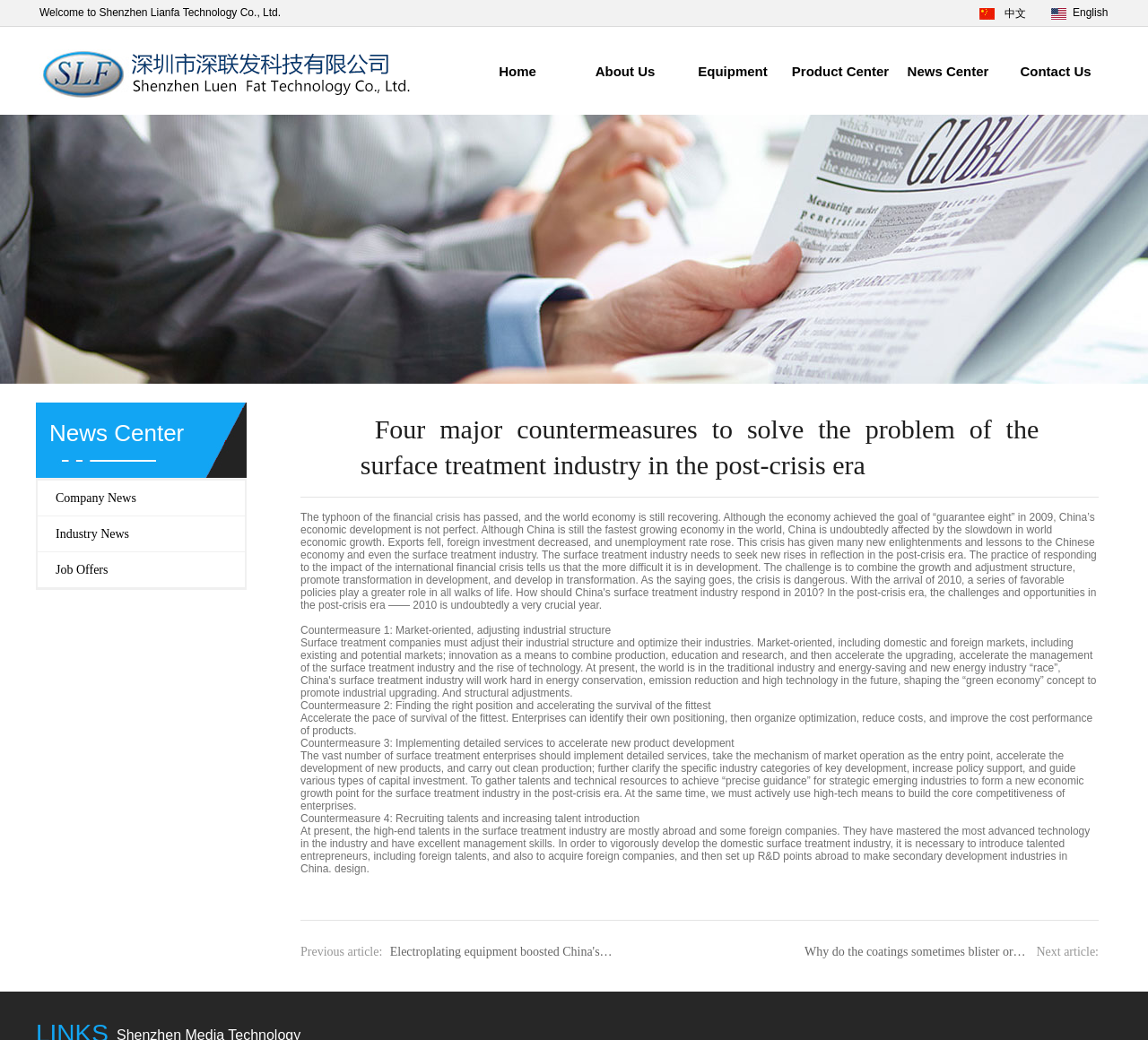Write a detailed summary of the webpage.

The webpage is about Shenzhen Luen Fat Precision Technology Co., Ltd, a company in the surface treatment industry. At the top, there are language options, including "中文" and "English", accompanied by small flag icons. Below the language options, there is a welcome message "Welcome to Shenzhen Lianfa Technology Co., Ltd." and a company logo.

The main navigation menu is located below the logo, with links to "Home", "About Us", "Equipment", "Product Center", "News Center", and "Contact Us". The "News Center" link is highlighted, indicating that the current page is part of the news section.

The main content of the page is an article titled "Four major countermeasures to solve the problem of the surface treatment industry in the post-crisis era". The article is divided into four sections, each describing a countermeasure to address the challenges faced by the industry. The countermeasures are: market-oriented adjustment of industrial structure, finding the right position and accelerating the survival of the fittest, implementing detailed services to accelerate new product development, and recruiting talents and increasing talent introduction.

Below the article, there are links to related news articles, including "Electroplating equipment boosted China's electrolytic aluminum output by 2.68% in November" and "Why do the coatings sometimes blister or even fall off?". There are also "Previous article" and "Next article" links, allowing users to navigate through the news archive.